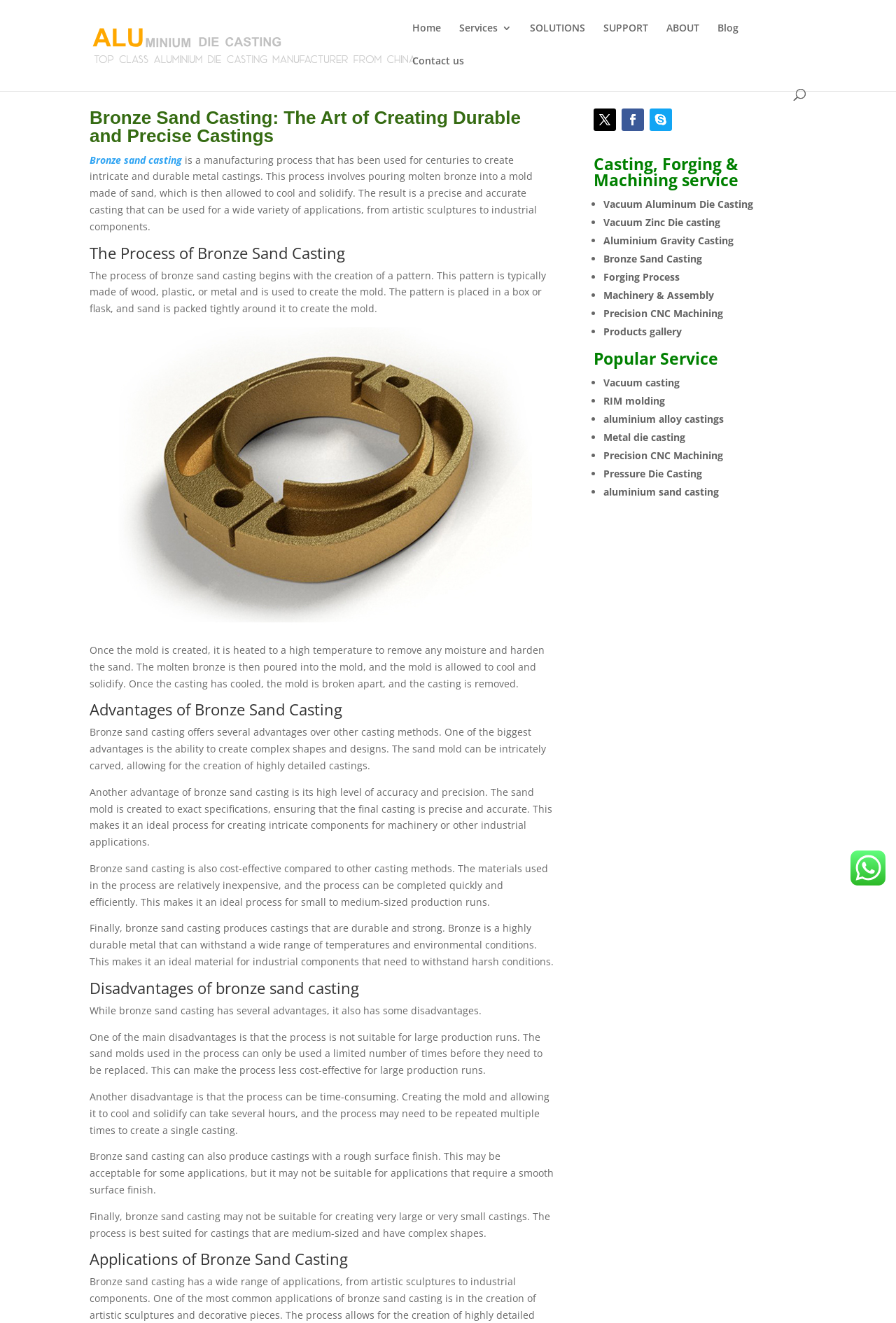From the given element description: "Pressure Die Casting", find the bounding box for the UI element. Provide the coordinates as four float numbers between 0 and 1, in the order [left, top, right, bottom].

[0.674, 0.353, 0.784, 0.363]